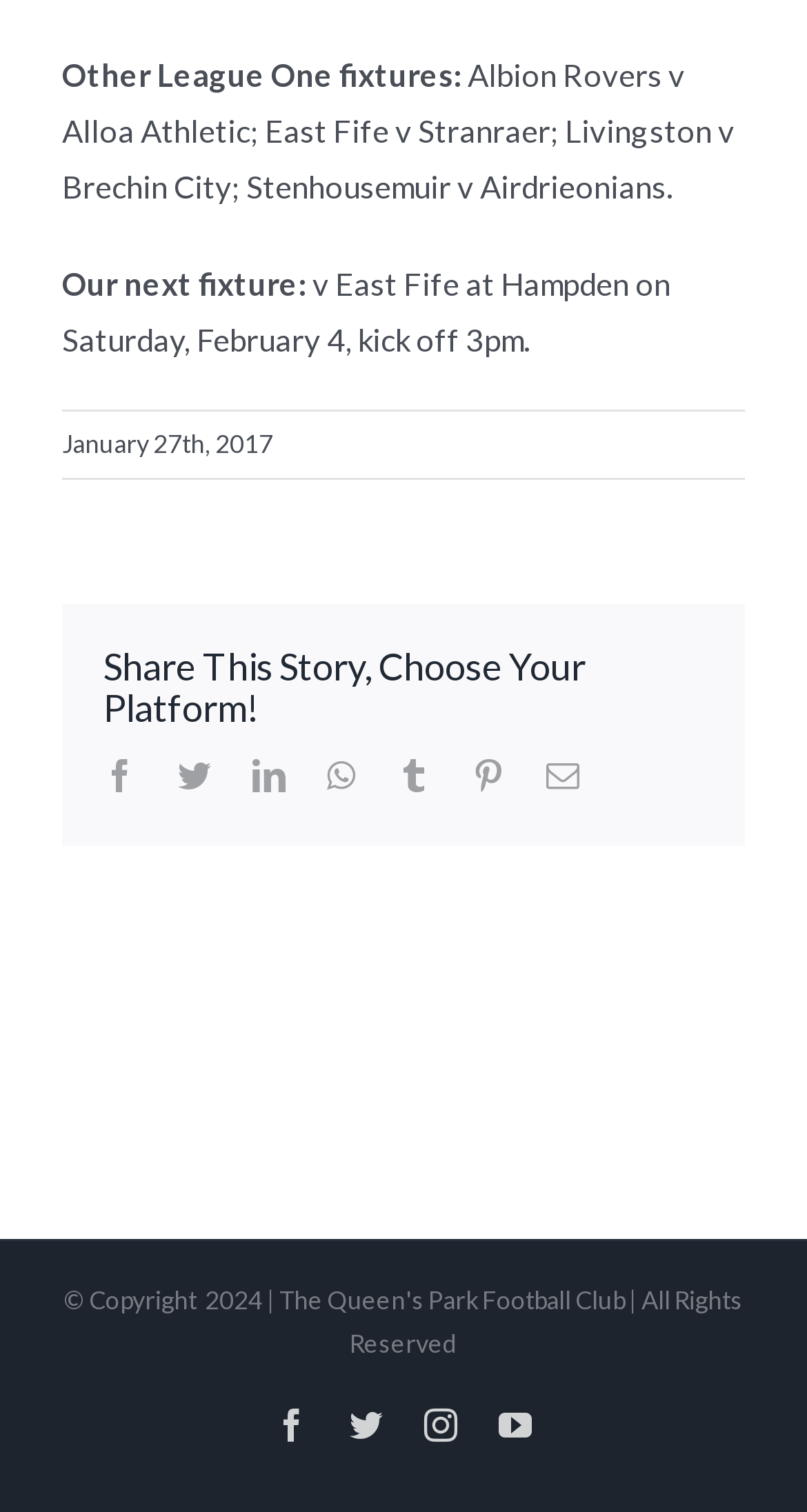Determine the bounding box coordinates of the clickable region to carry out the instruction: "Share this story on Twitter".

[0.221, 0.501, 0.262, 0.523]